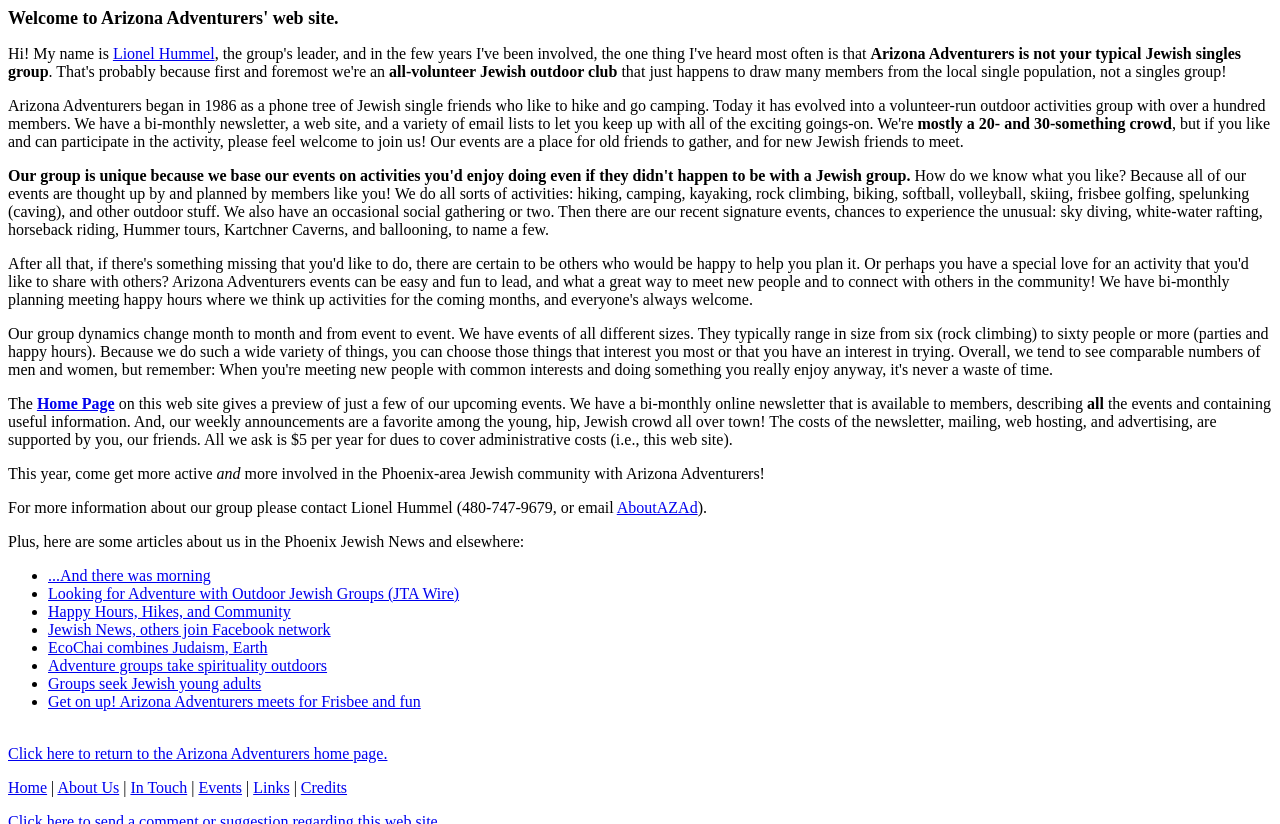Please identify the bounding box coordinates of the clickable area that will fulfill the following instruction: "Read about the group's events". The coordinates should be in the format of four float numbers between 0 and 1, i.e., [left, top, right, bottom].

[0.006, 0.203, 0.986, 0.289]